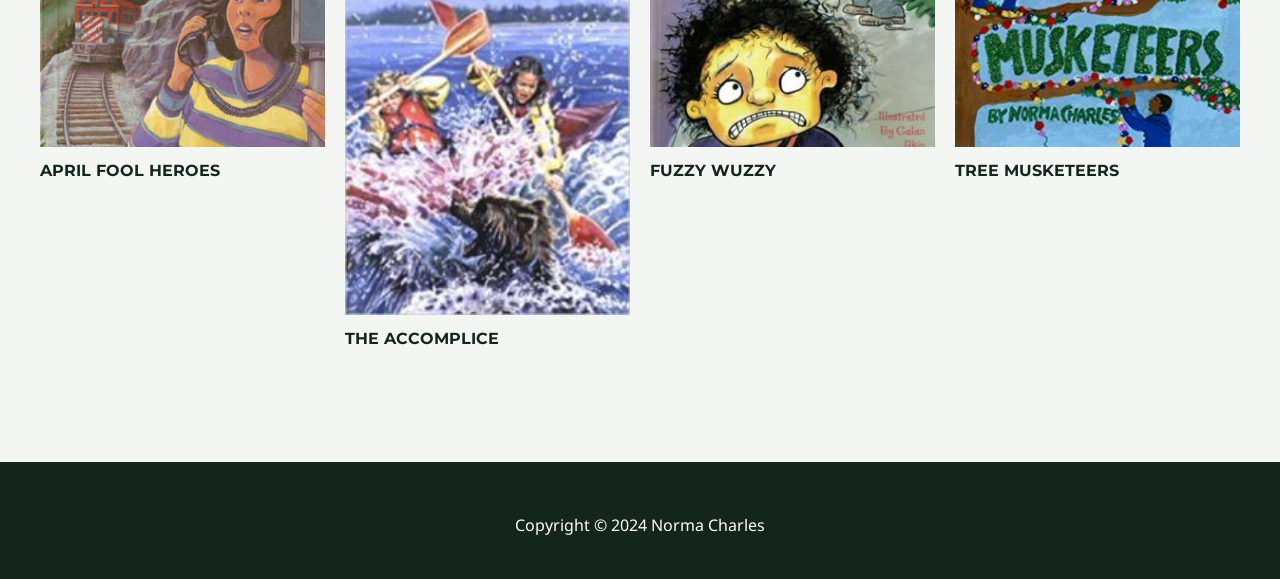Bounding box coordinates are specified in the format (top-left x, top-left y, bottom-right x, bottom-right y). All values are floating point numbers bounded between 0 and 1. Please provide the bounding box coordinate of the region this sentence describes: The Accomplice

[0.27, 0.566, 0.492, 0.605]